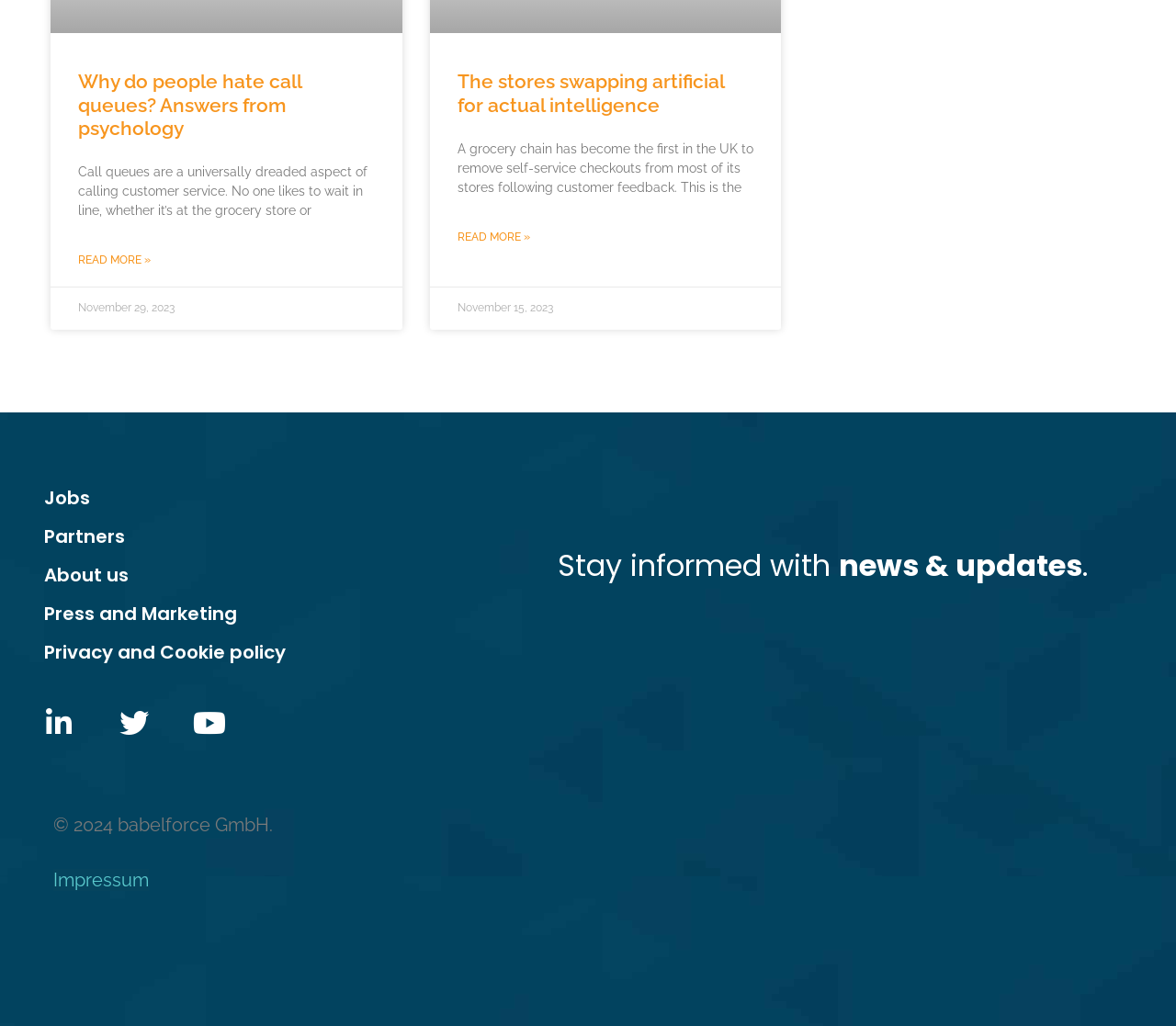Locate the bounding box coordinates of the clickable area to execute the instruction: "Follow on Twitter". Provide the coordinates as four float numbers between 0 and 1, represented as [left, top, right, bottom].

[0.102, 0.69, 0.127, 0.719]